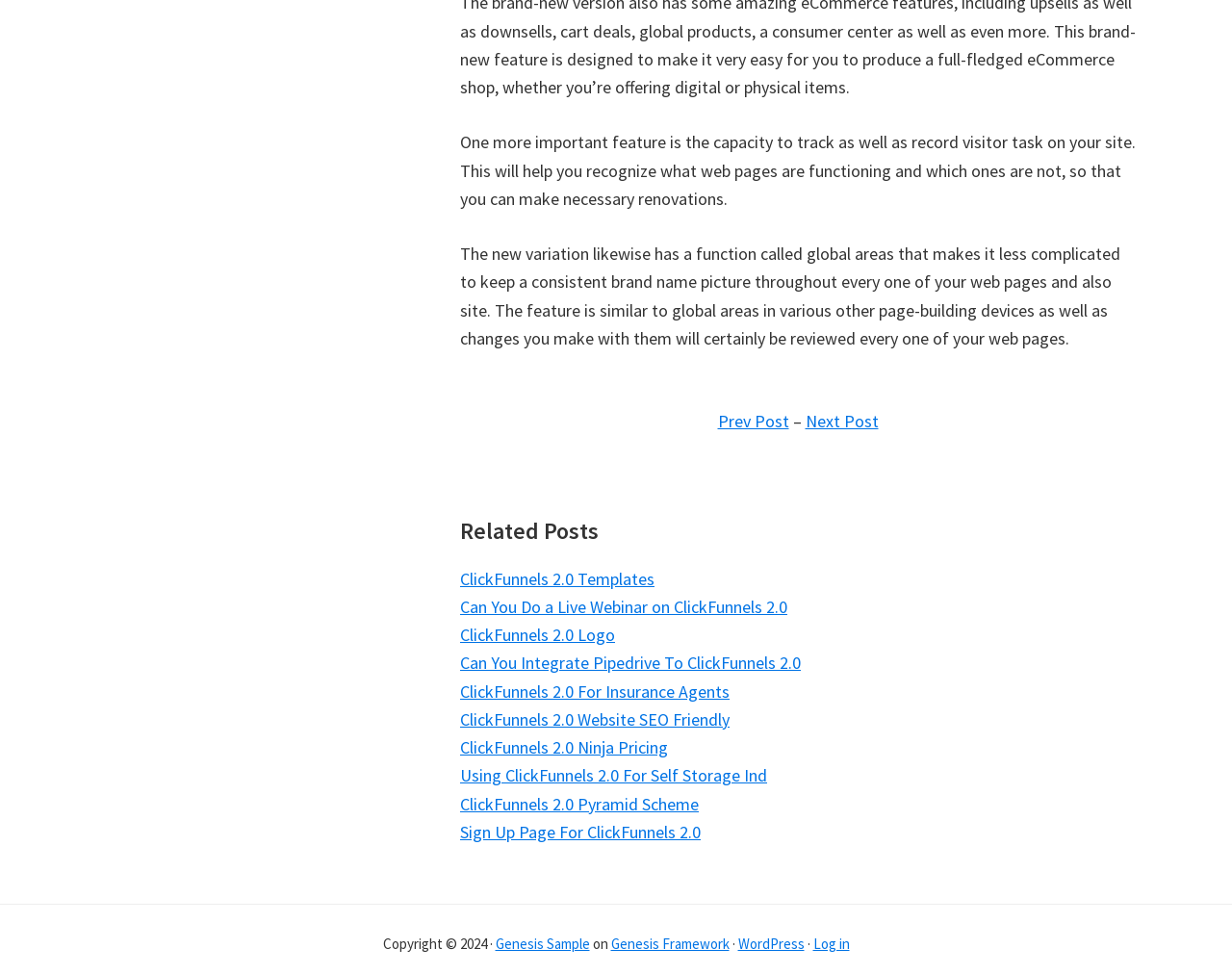Identify the bounding box coordinates of the element to click to follow this instruction: 'Click on 'Next Post''. Ensure the coordinates are four float values between 0 and 1, provided as [left, top, right, bottom].

[0.654, 0.421, 0.713, 0.444]